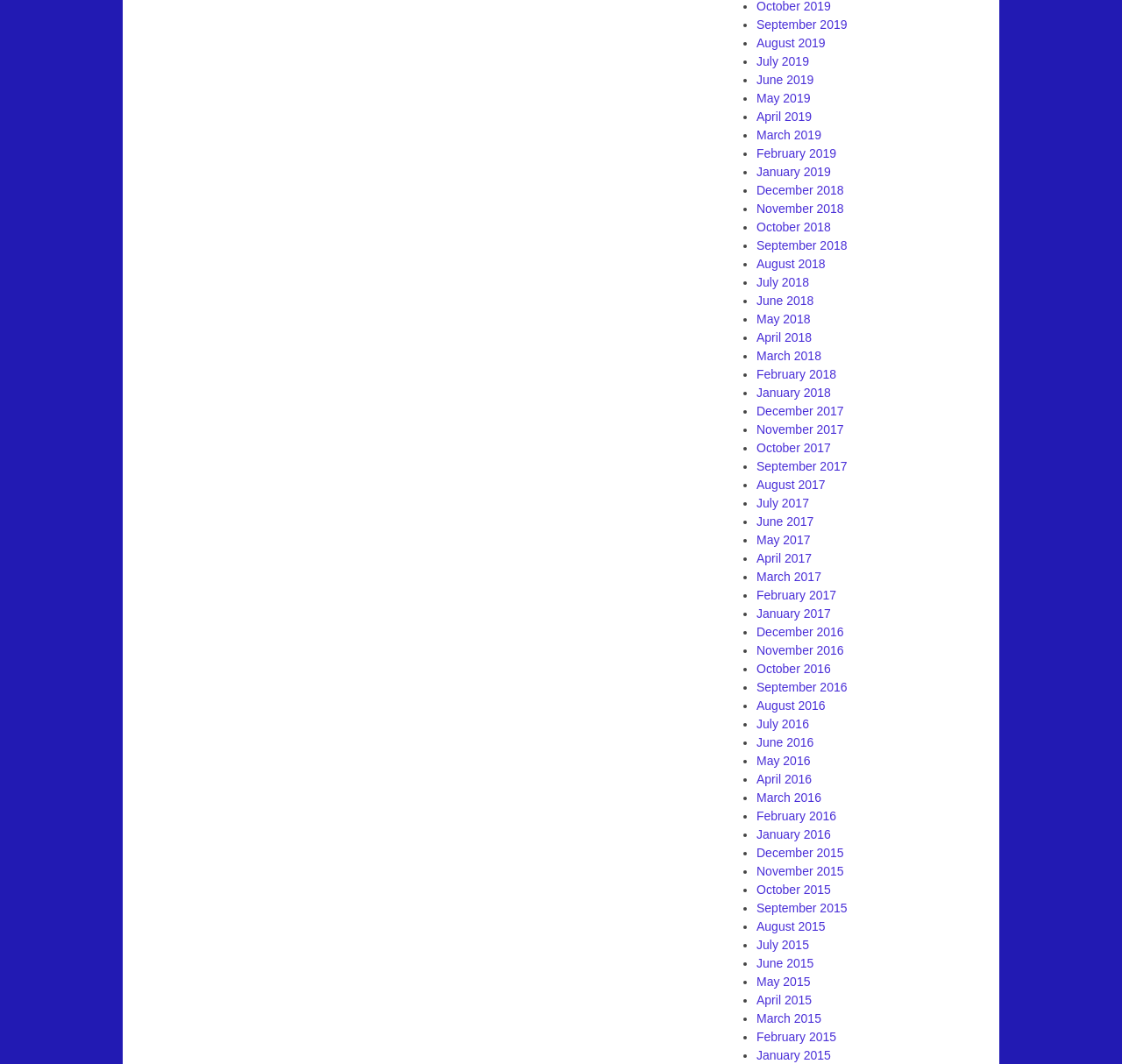How many months are listed?
Examine the image and give a concise answer in one word or a short phrase.

48